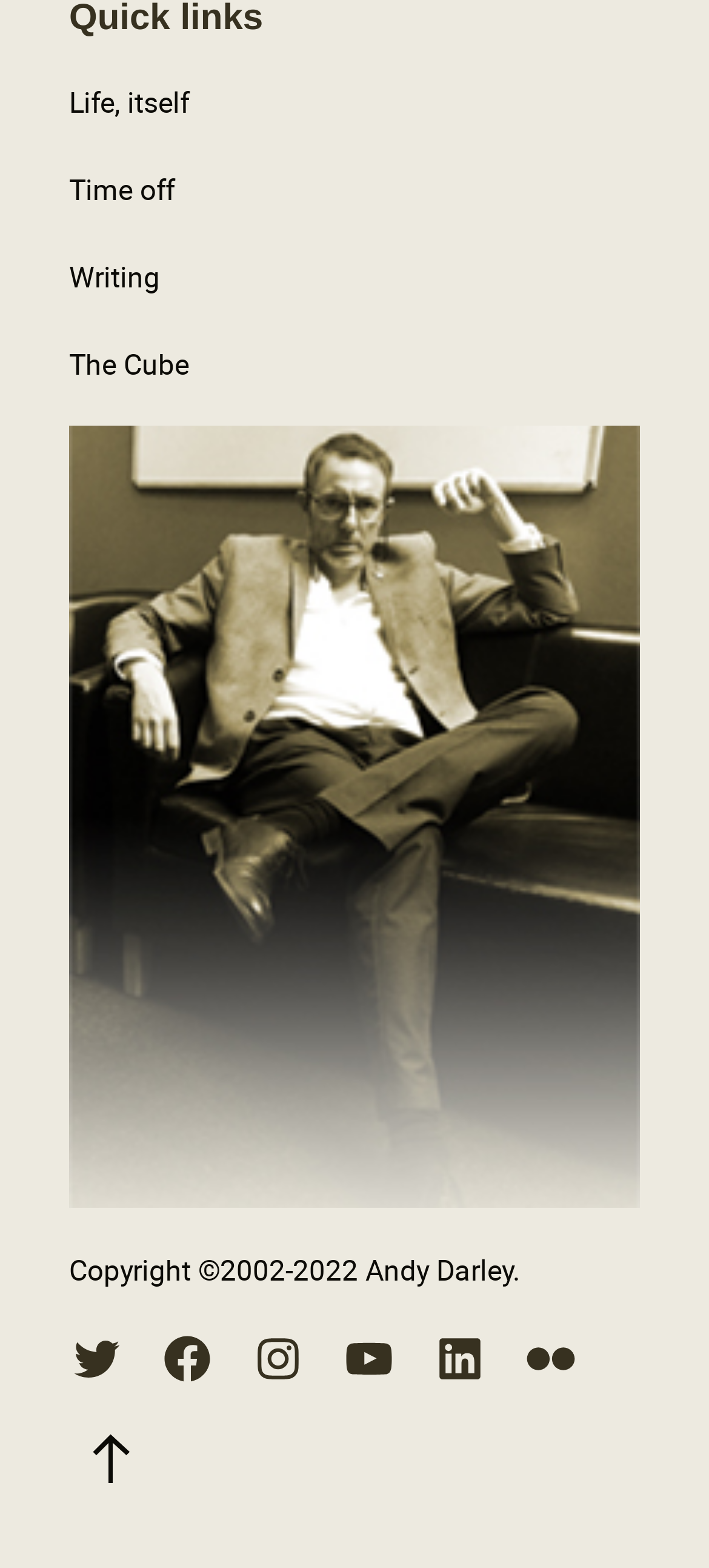Can you pinpoint the bounding box coordinates for the clickable element required for this instruction: "View next post"? The coordinates should be four float numbers between 0 and 1, i.e., [left, top, right, bottom].

None